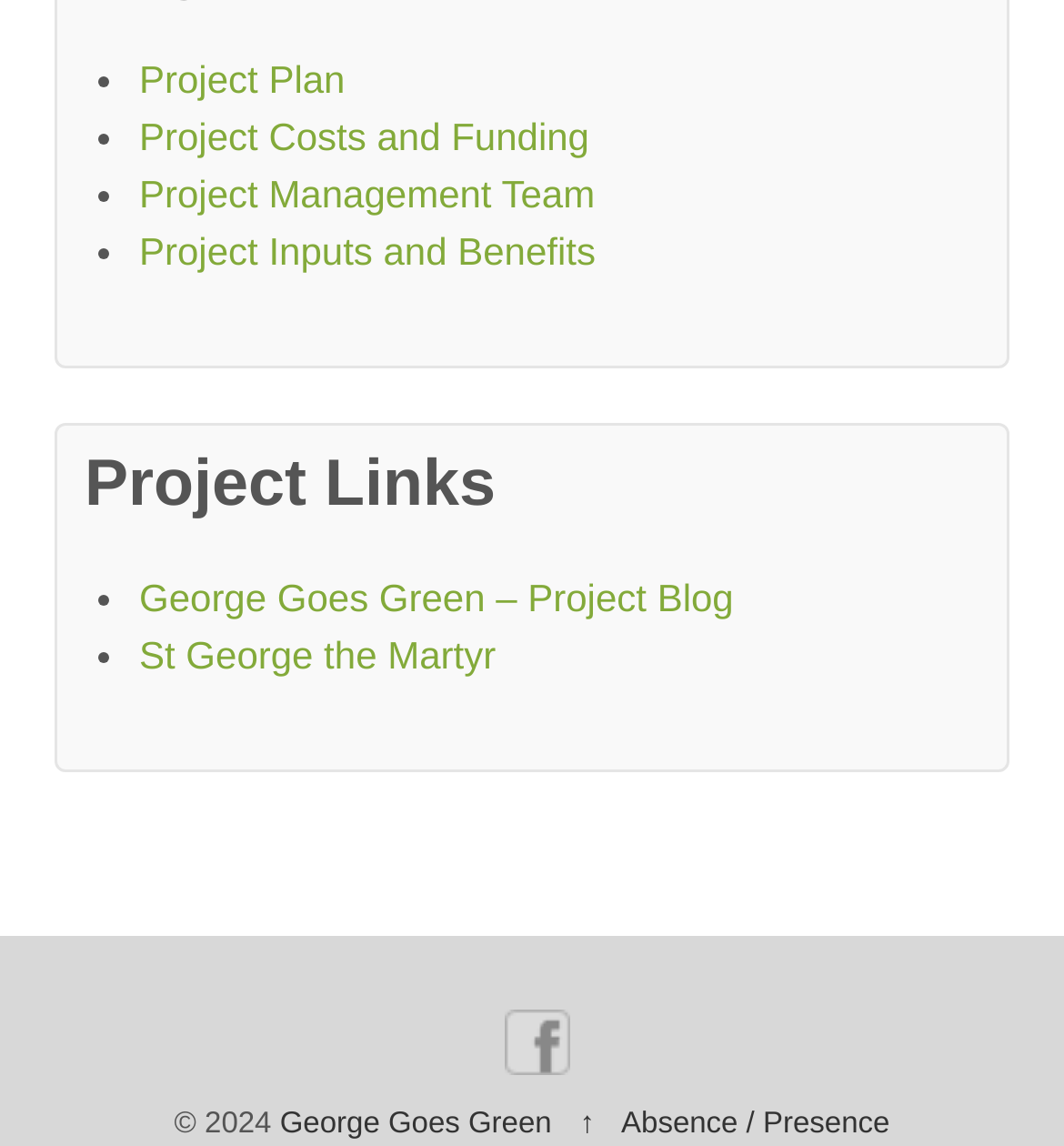How many social media links are present?
Please give a detailed and elaborate answer to the question based on the image.

I searched the webpage for social media links and found only one, which is the 'Facebook' link.